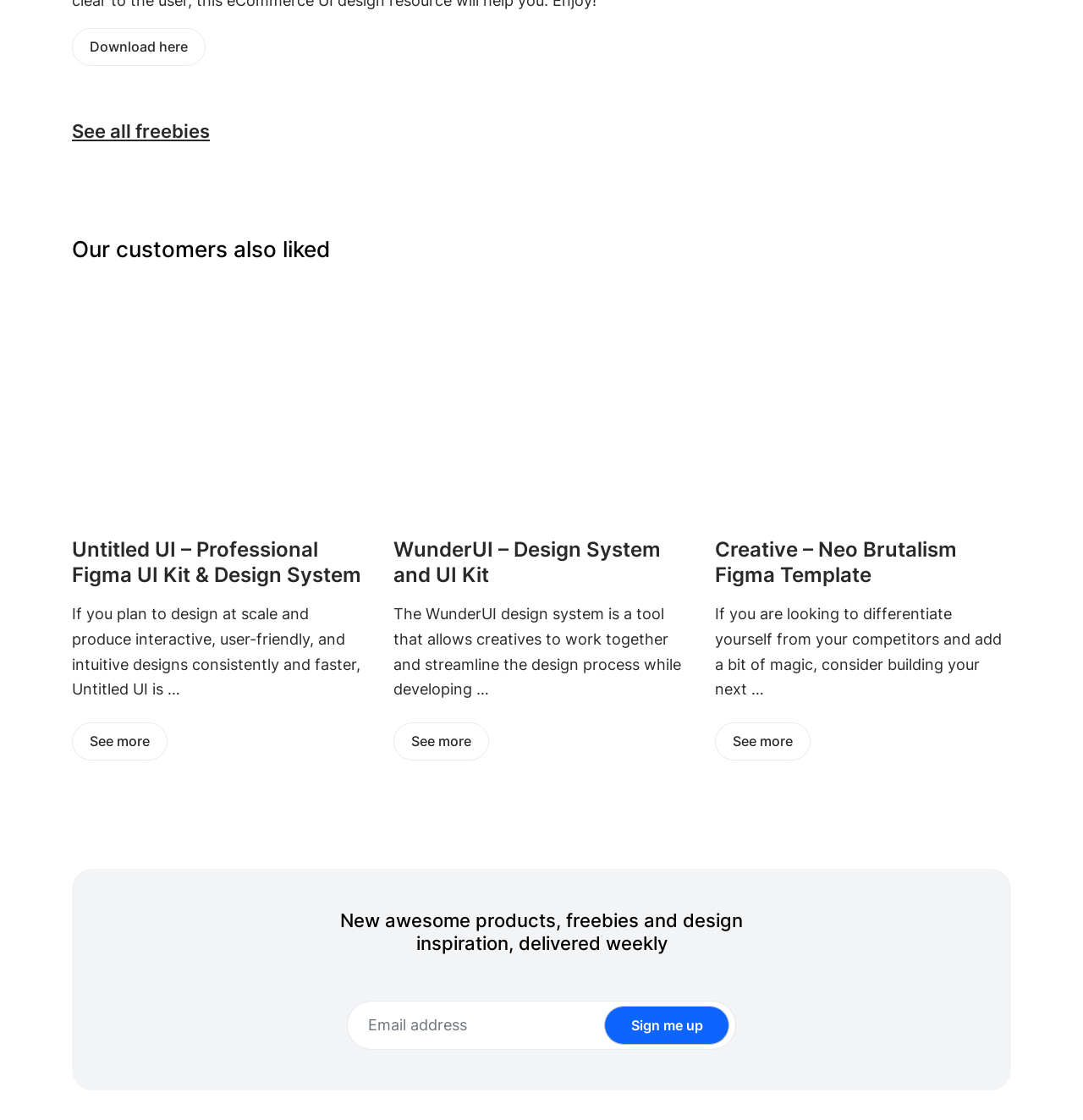Give the bounding box coordinates for the element described as: "Universities and colleges -- Faculty".

None